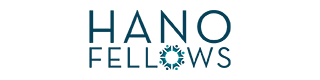Using the information in the image, give a comprehensive answer to the question: 
What is the shape of the emblem accompanying the program's name?

The caption describes the emblem as circular, which adds a visually appealing touch to the logo and symbolizes connection and growth within the nonprofit sector.